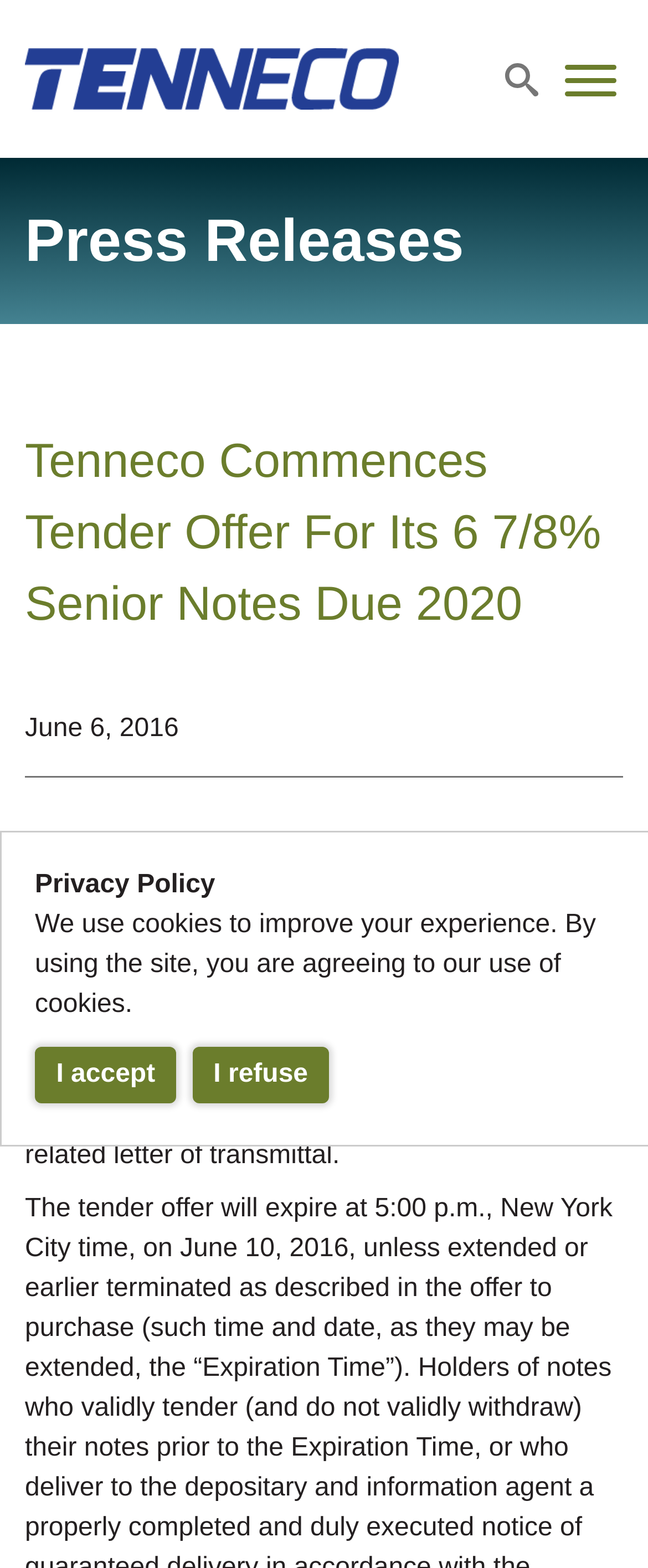Please indicate the bounding box coordinates of the element's region to be clicked to achieve the instruction: "Search for something". Provide the coordinates as four float numbers between 0 and 1, i.e., [left, top, right, bottom].

[0.044, 0.102, 0.869, 0.146]